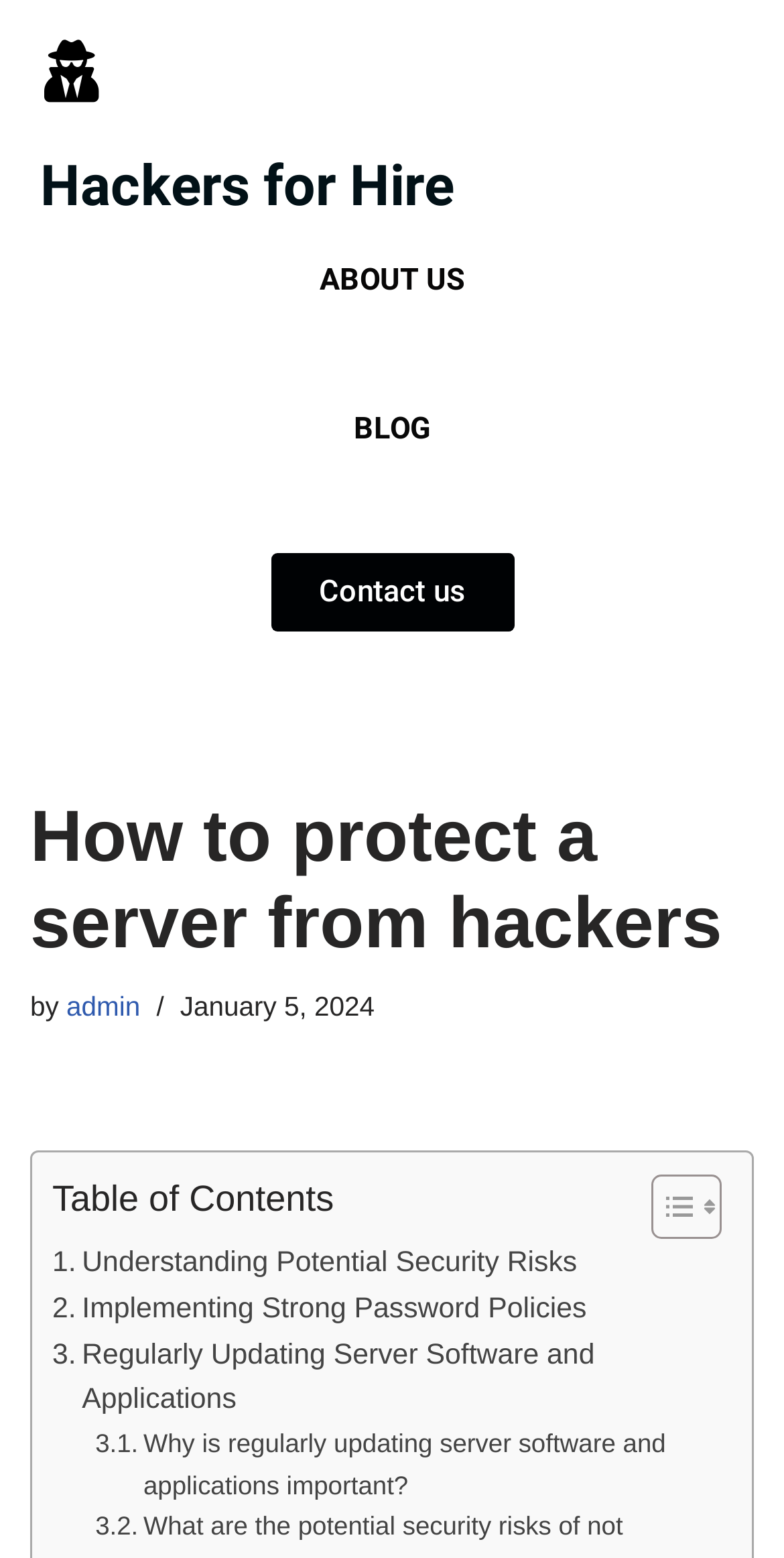Refer to the element description Contact us and identify the corresponding bounding box in the screenshot. Format the coordinates as (top-left x, top-left y, bottom-right x, bottom-right y) with values in the range of 0 to 1.

[0.345, 0.355, 0.655, 0.405]